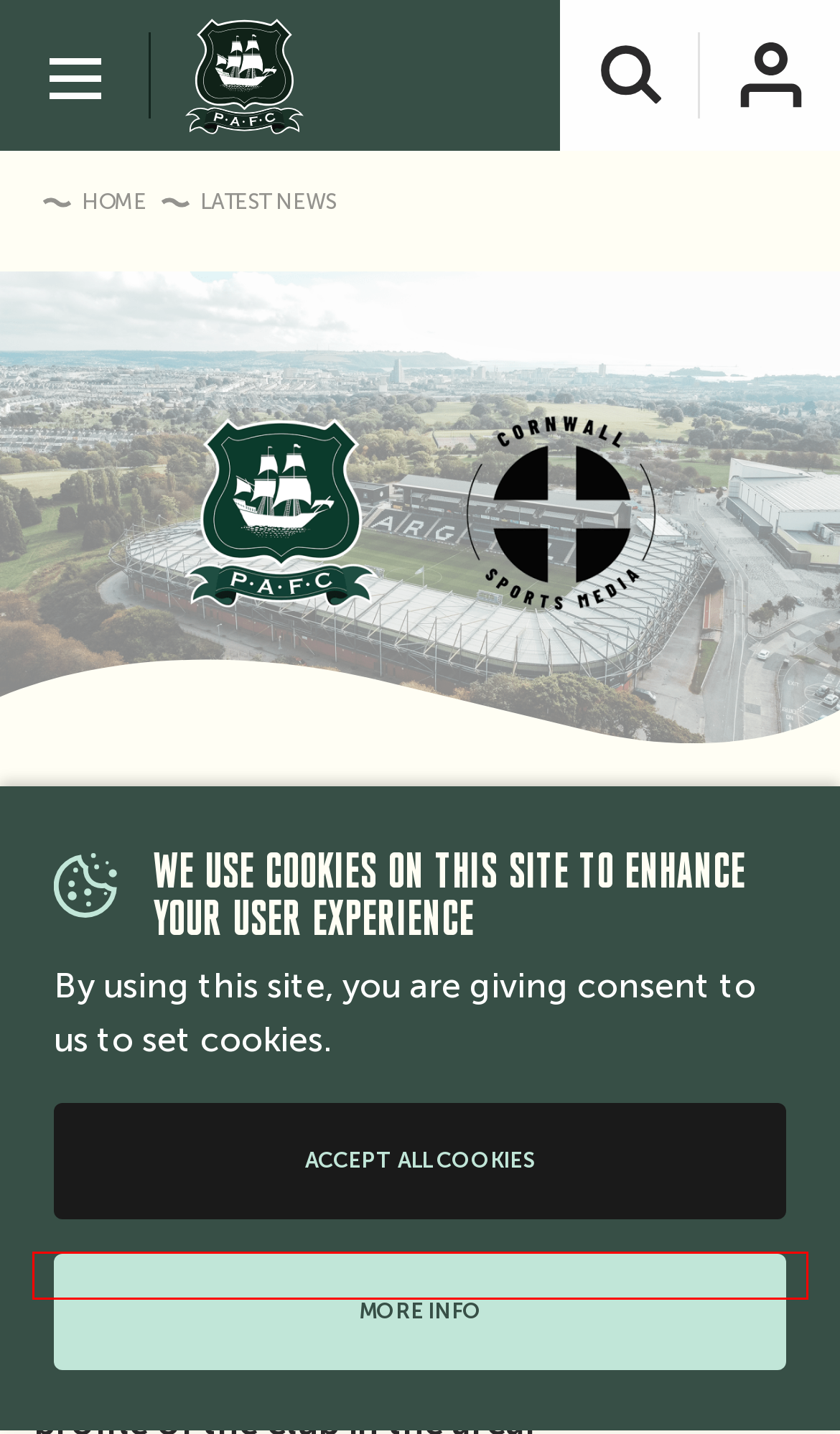You have been given a screenshot of a webpage, where a red bounding box surrounds a UI element. Identify the best matching webpage description for the page that loads after the element in the bounding box is clicked. Options include:
A. League Table | Plymouth Argyle - PAFC
B. Beacon Electrical - Independent Electricals In the South West
C. Women's Team Fixtures | Plymouth Argyle - PAFC
D. u18s Fixtures | Plymouth Argyle - PAFC
E. Plymouth Argyle - PAFC
F. Search Icon
G. Kawasaki Precision Machinery – Powering your potential
H. Plymouth Argyle Tickets | Home Park Tickets

H